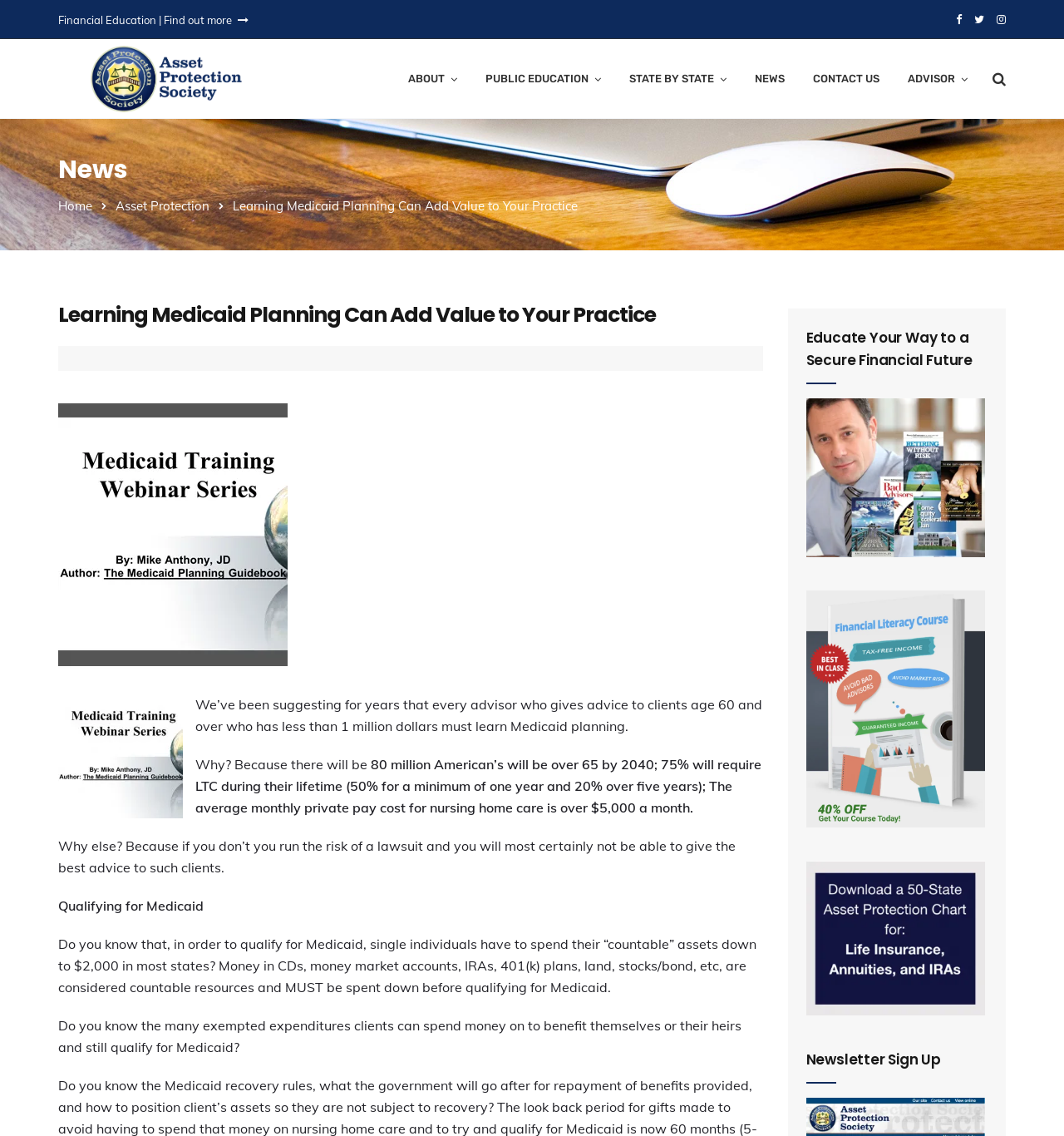Determine the bounding box coordinates (top-left x, top-left y, bottom-right x, bottom-right y) of the UI element described in the following text: News

[0.709, 0.034, 0.738, 0.104]